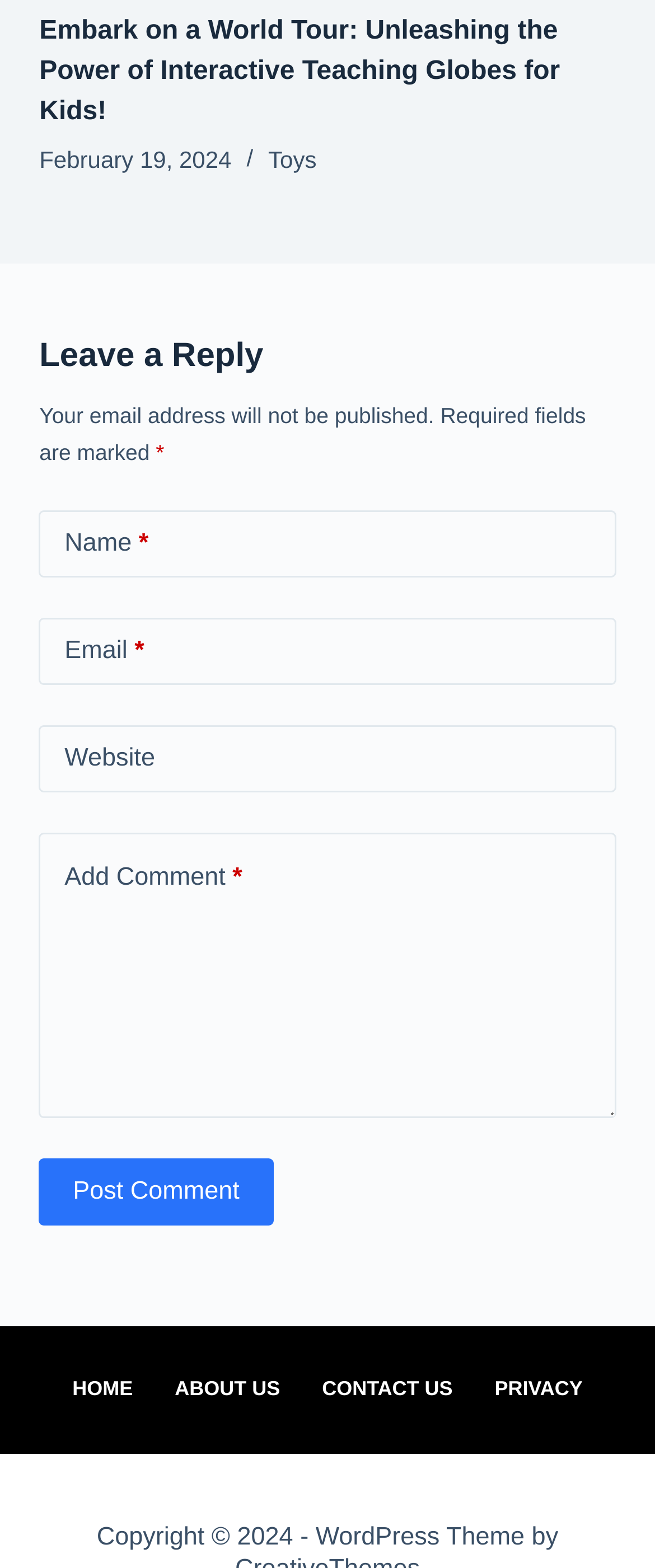Using the information in the image, give a comprehensive answer to the question: 
What is the copyright year mentioned at the bottom of the page?

The copyright information can be found at the bottom of the page in the StaticText element. The text mentions 'Copyright © 2024', indicating that the copyright year is 2024.